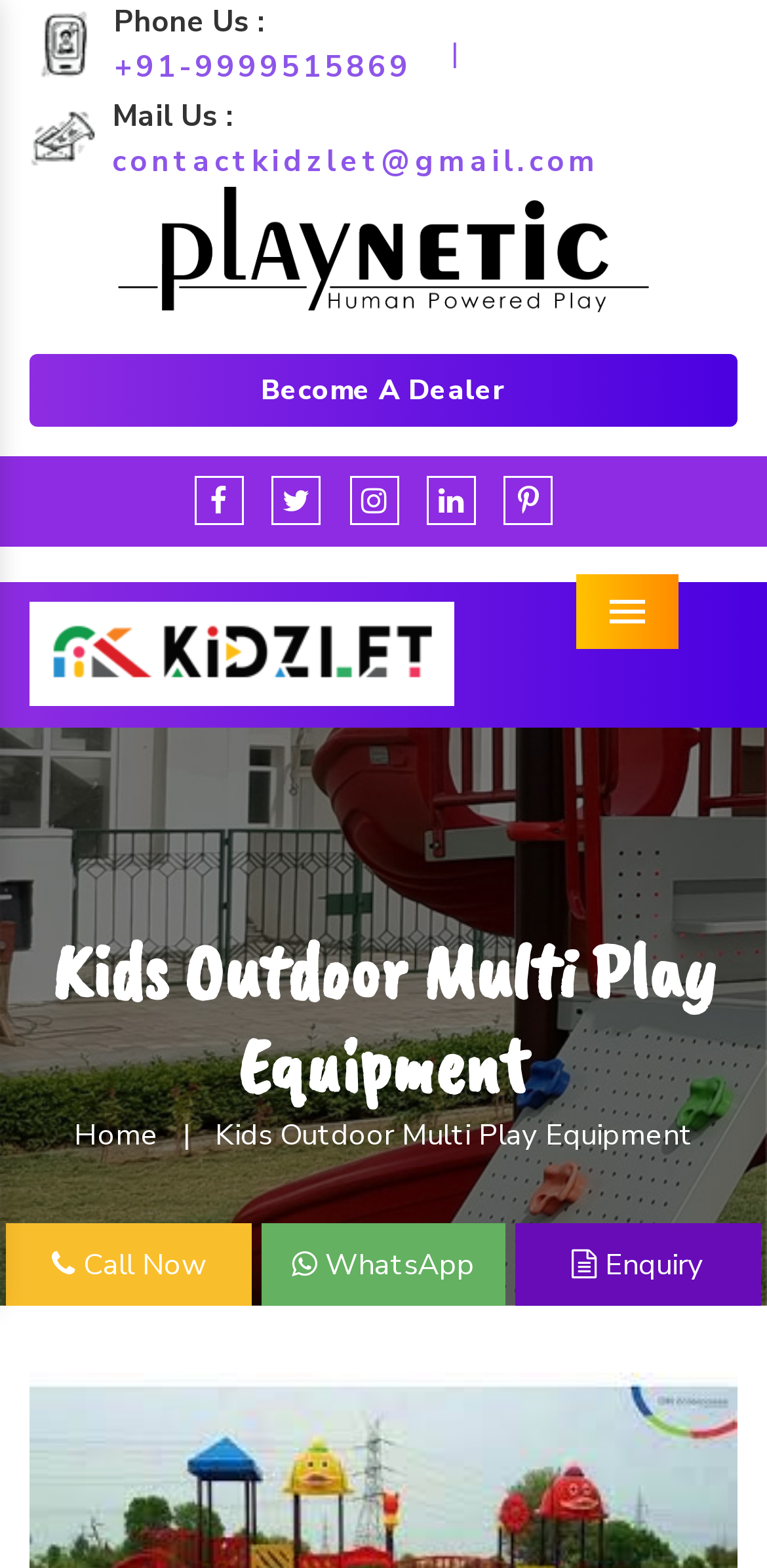How many social media links are there?
Look at the image and provide a short answer using one word or a phrase.

6